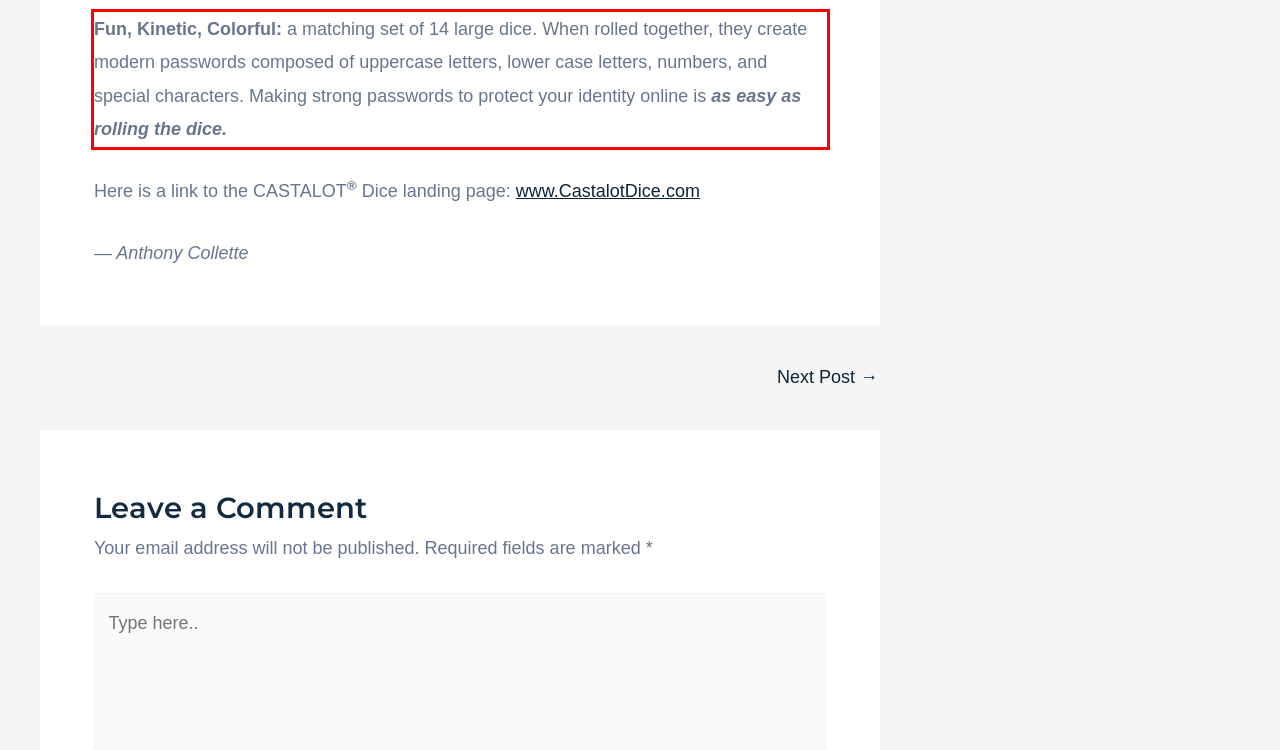Look at the provided screenshot of the webpage and perform OCR on the text within the red bounding box.

Fun, Kinetic, Colorful: a matching set of 14 large dice. When rolled together, they create modern passwords composed of uppercase letters, lower case letters, numbers, and special characters. Making strong passwords to protect your identity online is as easy as rolling the dice.